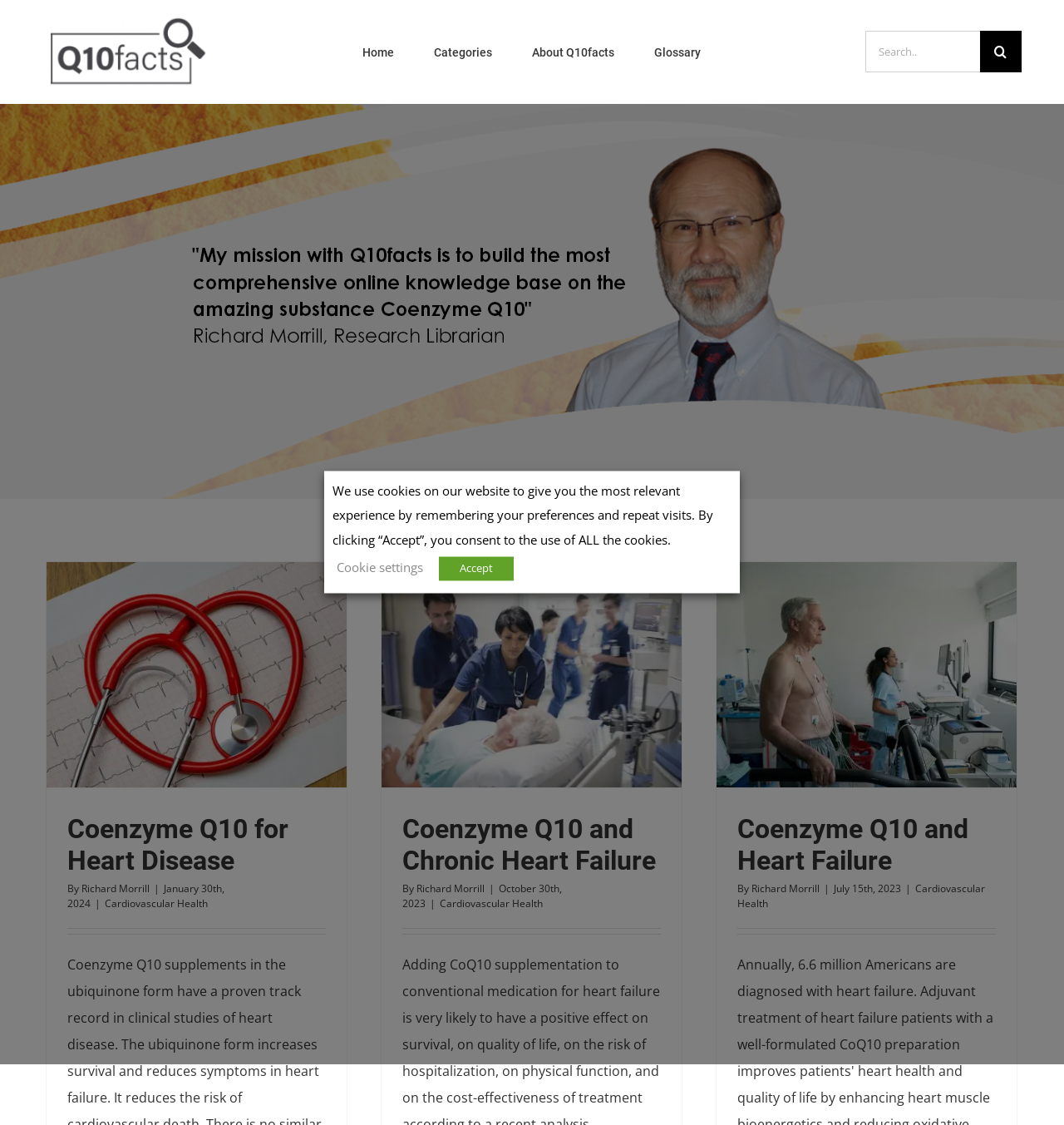Give a one-word or short phrase answer to the question: 
What is the function of the 'Go to Top' button?

Scroll to top